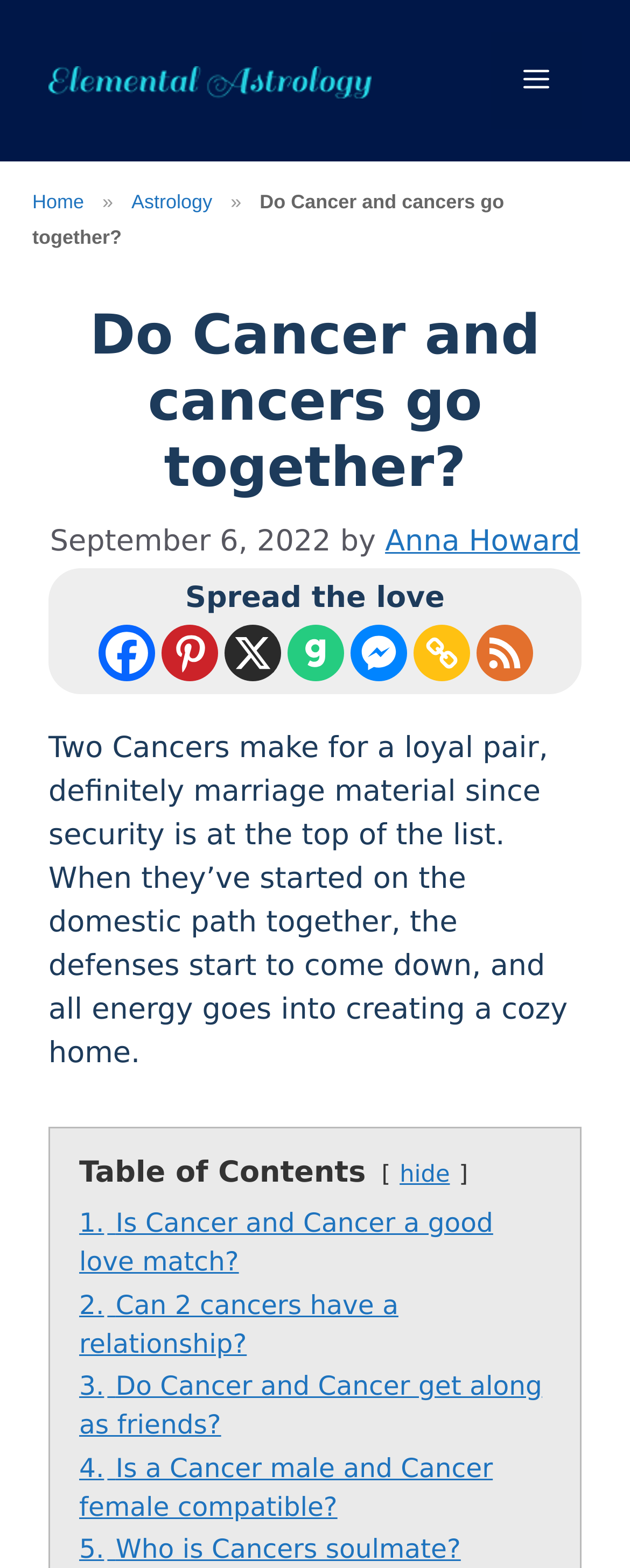Please identify the webpage's heading and generate its text content.

Do Cancer and cancers go together?